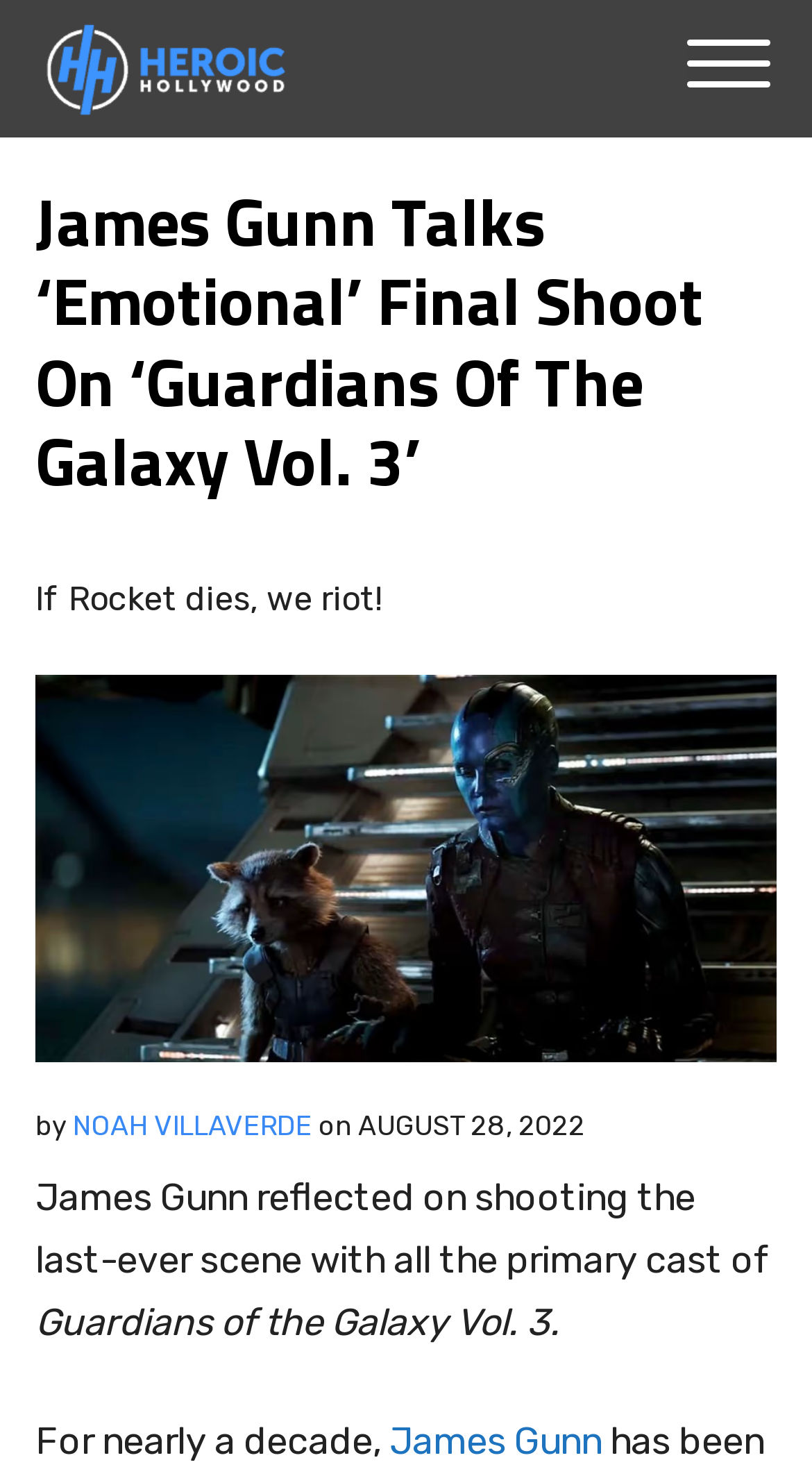Locate the UI element described as follows: "Noah Villaverde". Return the bounding box coordinates as four float numbers between 0 and 1 in the order [left, top, right, bottom].

[0.09, 0.753, 0.385, 0.774]